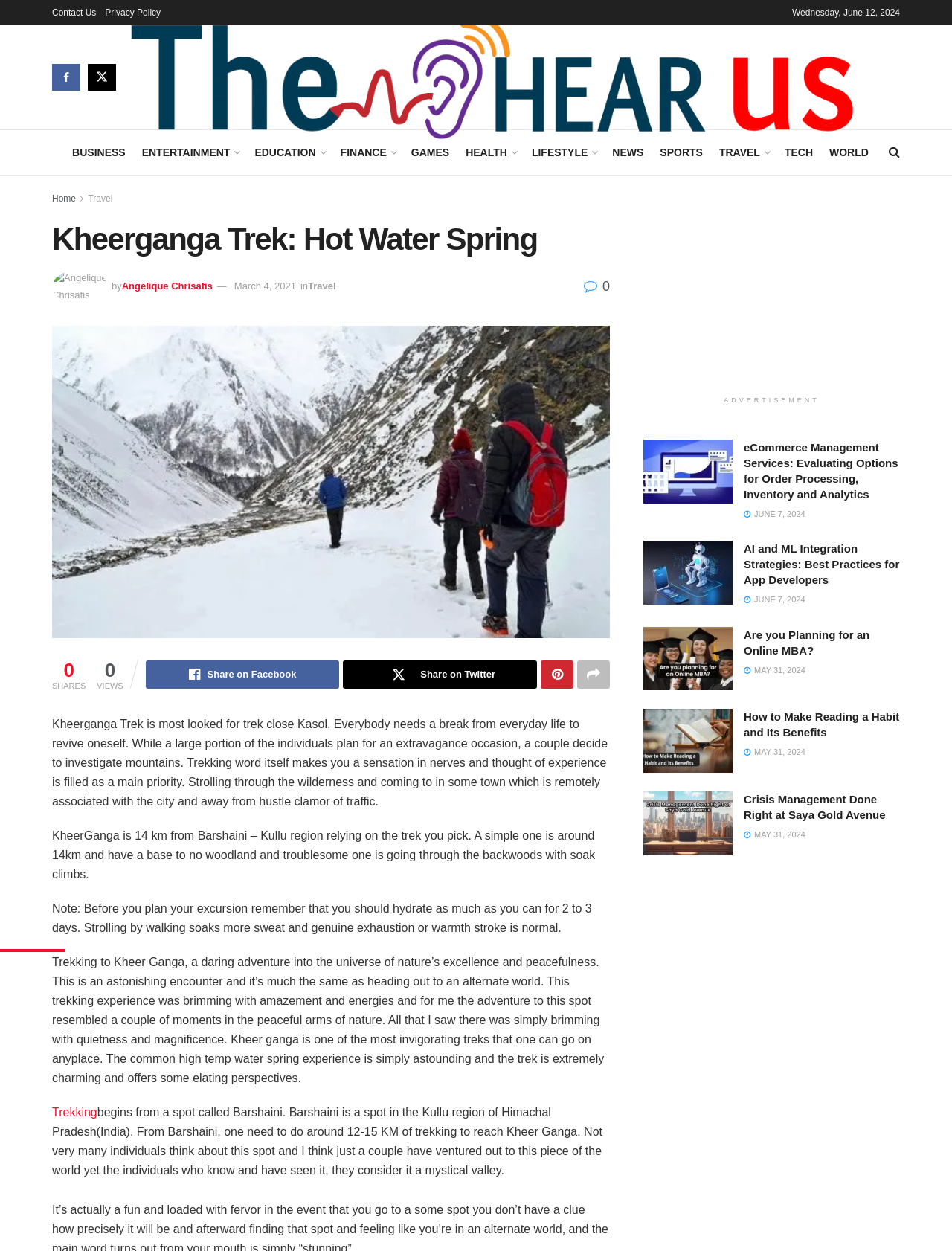What is the main heading displayed on the webpage? Please provide the text.

Kheerganga Trek: Hot Water Spring